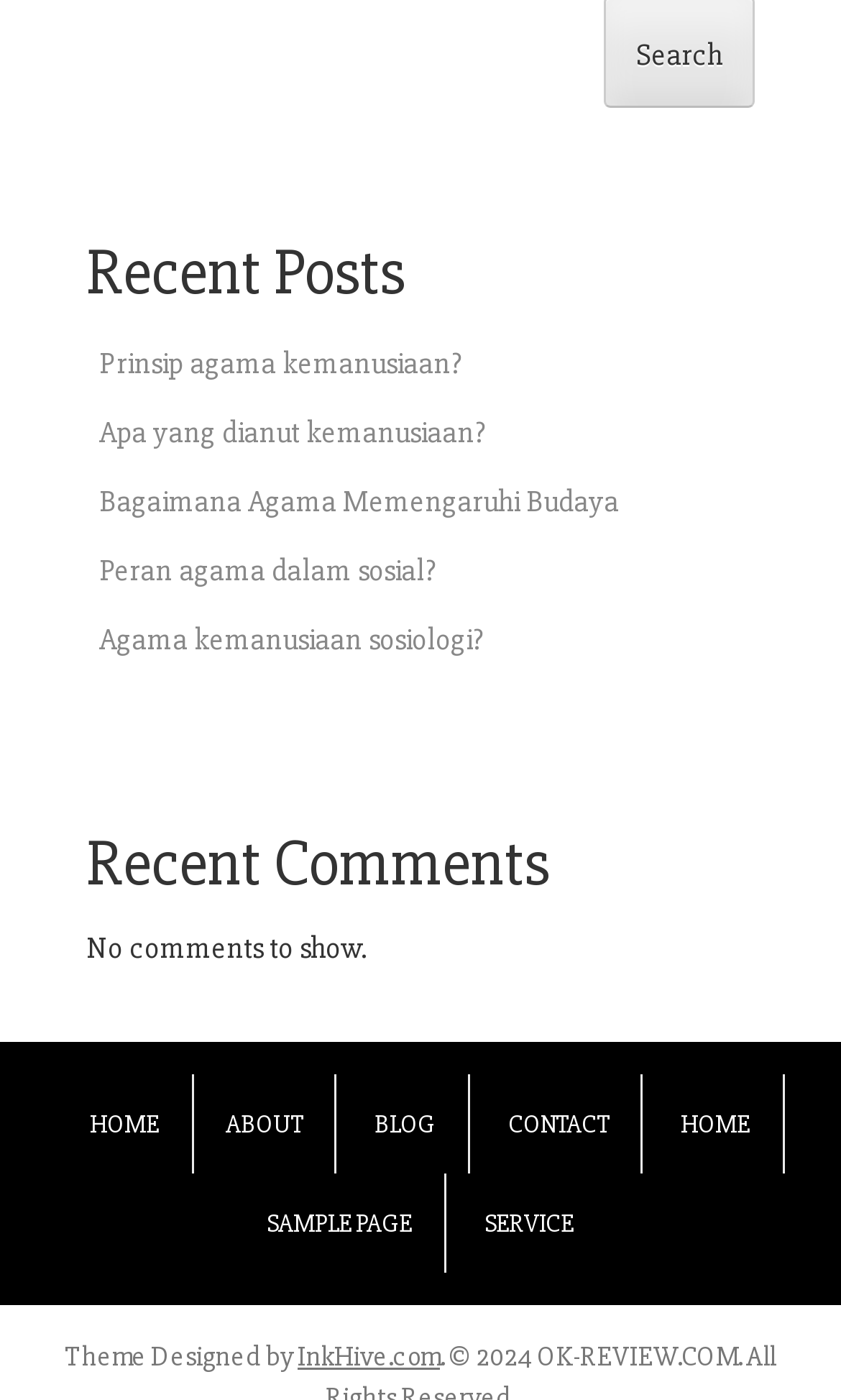Please identify the bounding box coordinates of the element I should click to complete this instruction: 'go to home page'. The coordinates should be given as four float numbers between 0 and 1, like this: [left, top, right, bottom].

[0.106, 0.791, 0.188, 0.817]